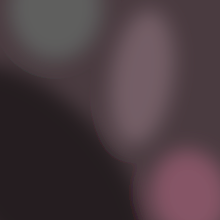Give a concise answer of one word or phrase to the question: 
What is the topic of the surrounding content?

Recording guitar